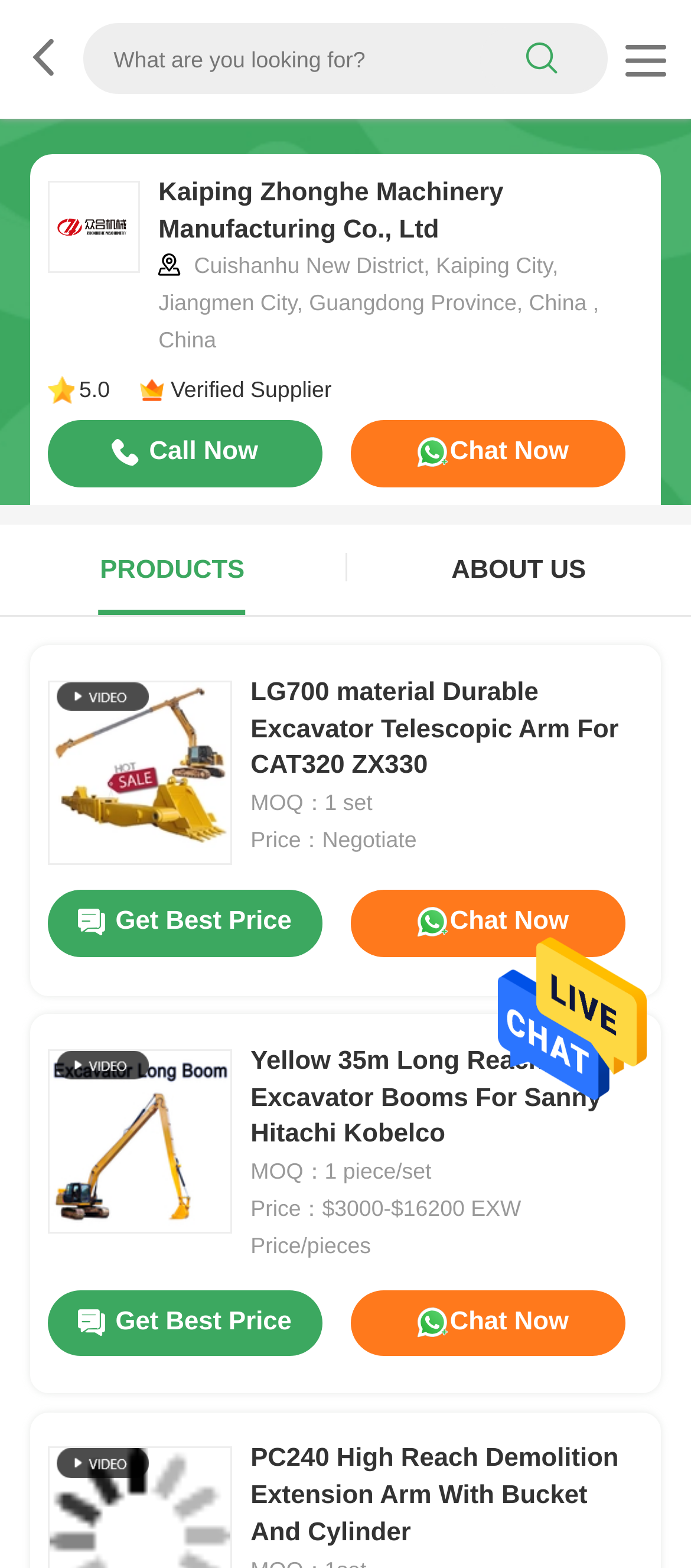Identify the bounding box coordinates for the region of the element that should be clicked to carry out the instruction: "Get Best Price for LG700 material Durable Excavator Telescopic Arm". The bounding box coordinates should be four float numbers between 0 and 1, i.e., [left, top, right, bottom].

[0.069, 0.568, 0.466, 0.61]